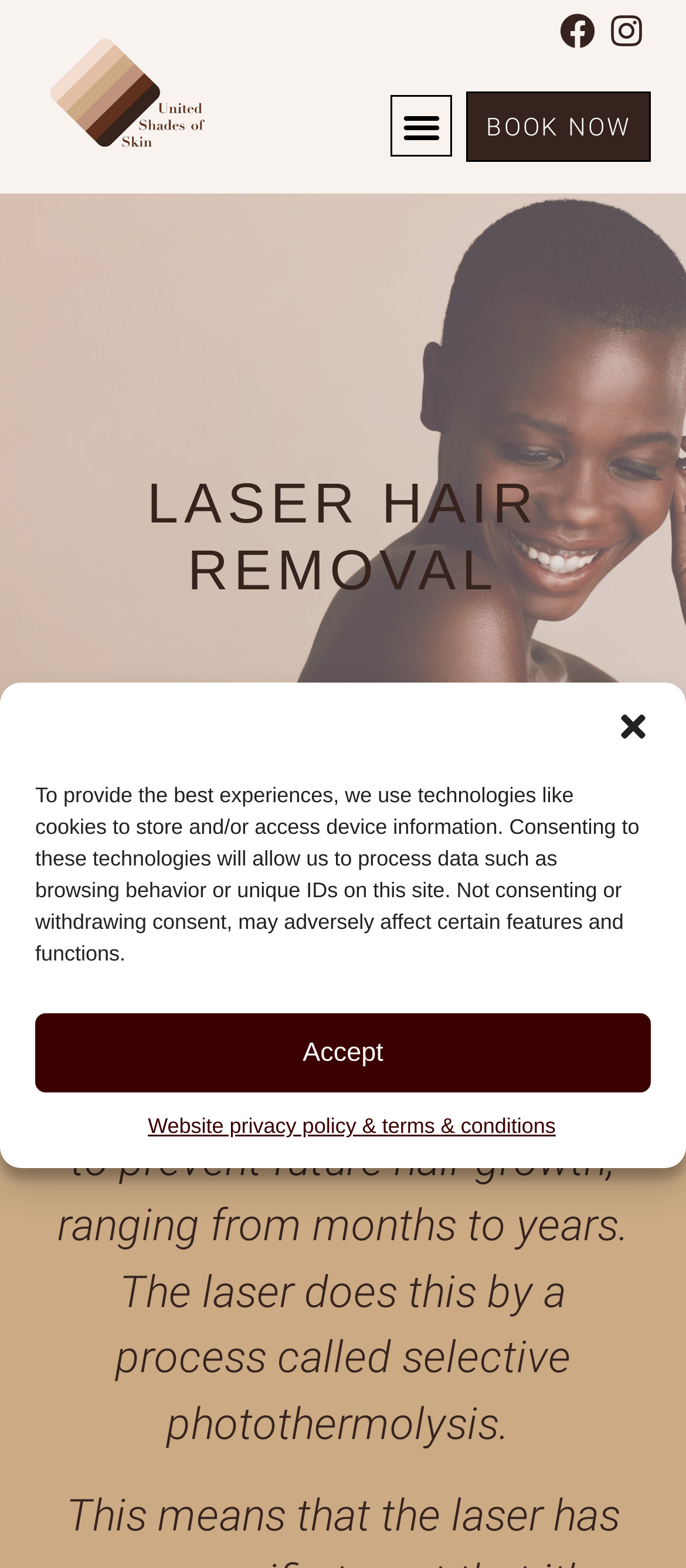Analyze the image and provide a detailed answer to the question: What social media platforms are linked on this webpage?

The webpage contains links to Facebook and Instagram, as indicated by the icons and text 'Facebook ' and 'Instagram '.